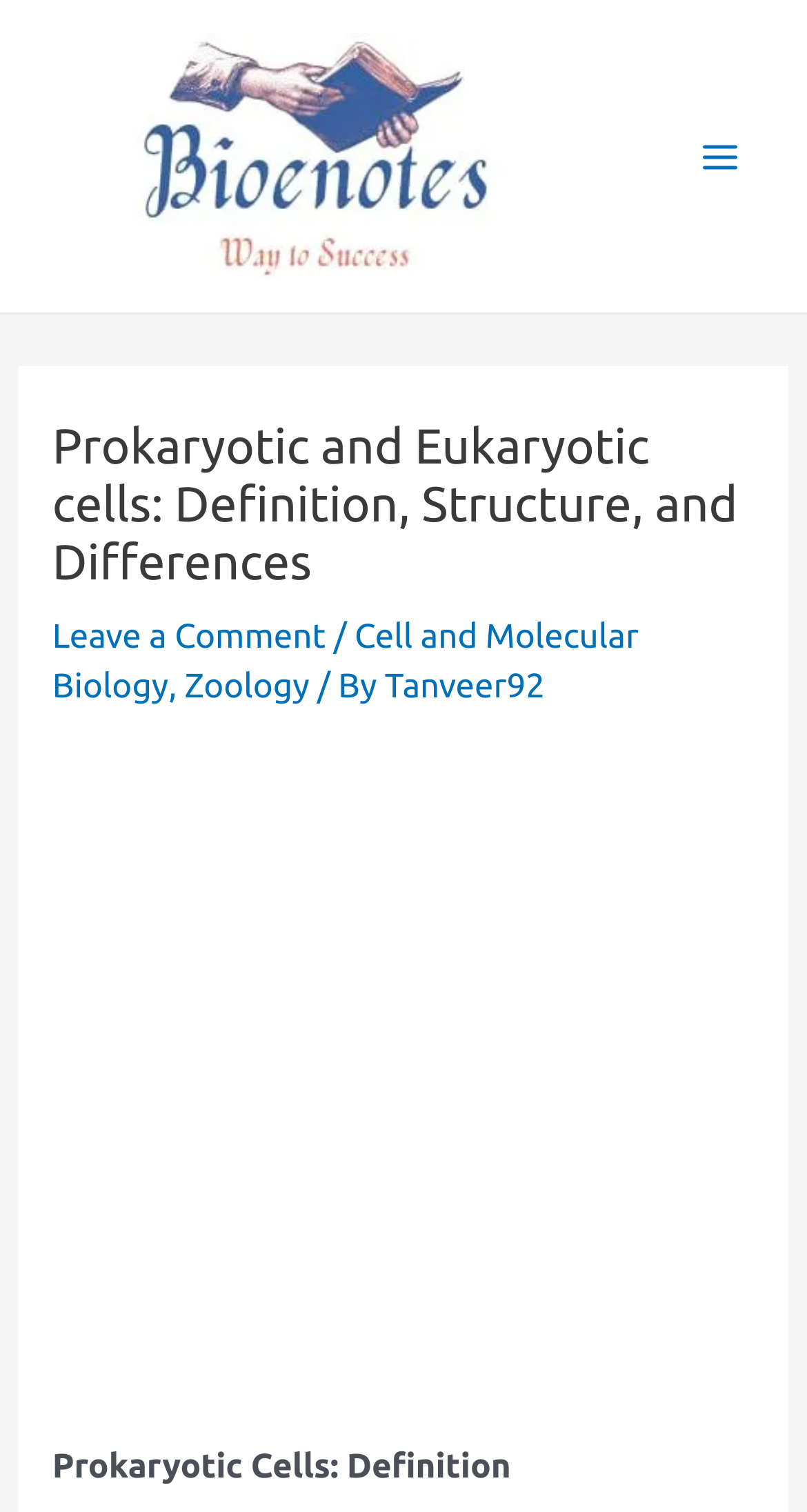Is there a comment section on the webpage?
Identify the answer in the screenshot and reply with a single word or phrase.

Yes